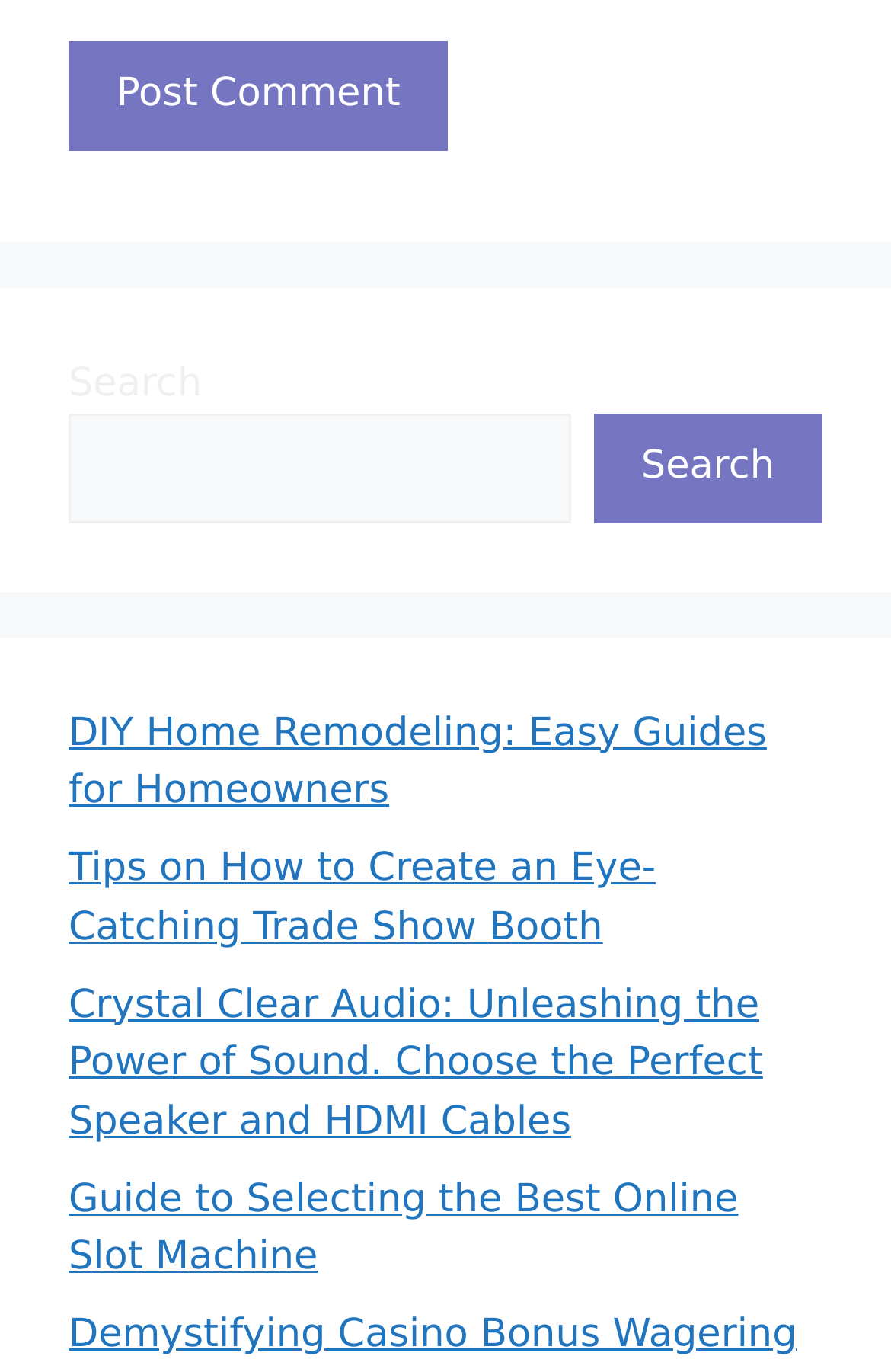Answer the following query concisely with a single word or phrase:
What is the last link on the webpage?

Guide to Selecting the Best Online Slot Machine